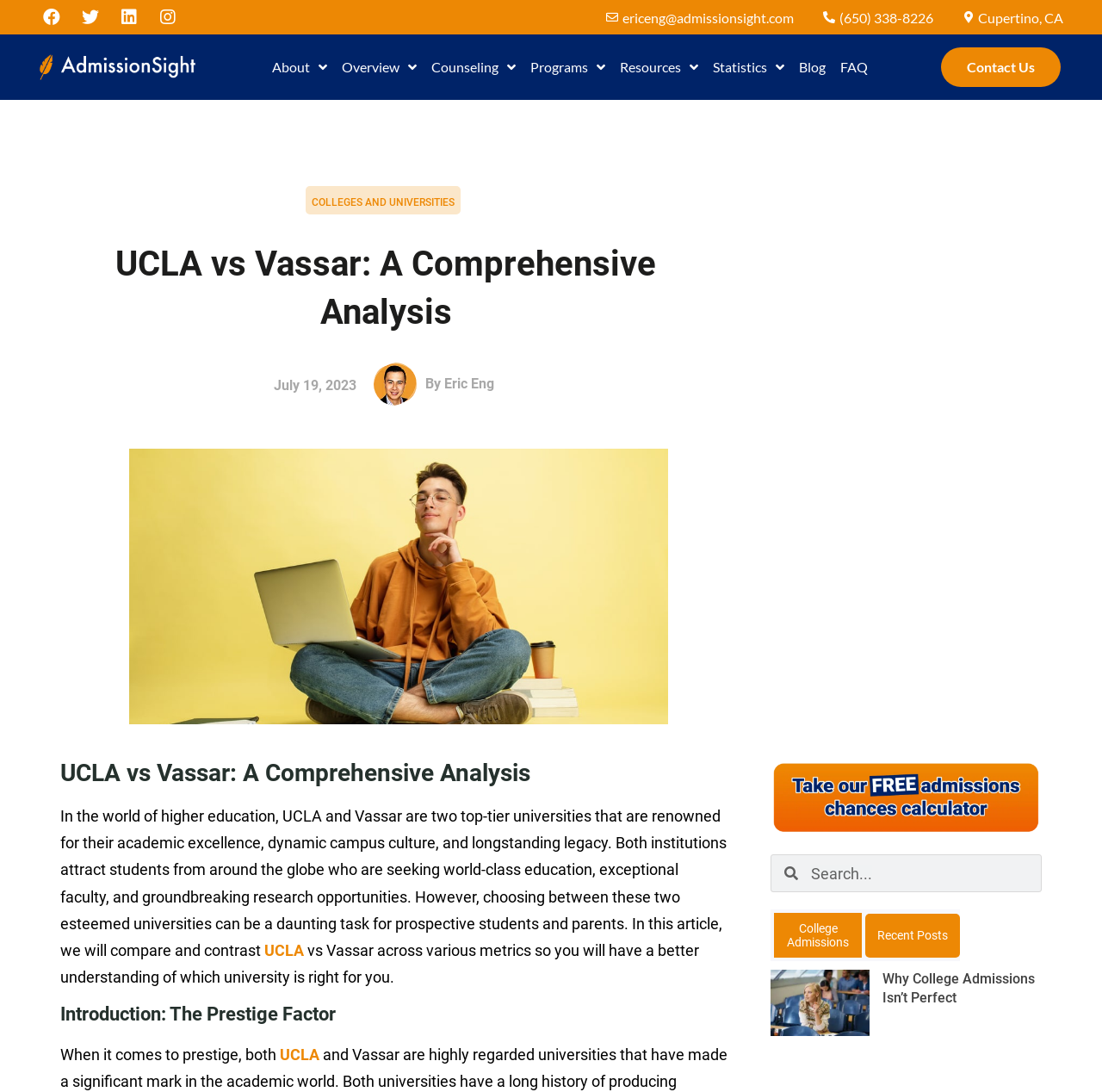Determine the bounding box coordinates for the region that must be clicked to execute the following instruction: "Check the AdmissionSight logo".

[0.031, 0.047, 0.182, 0.076]